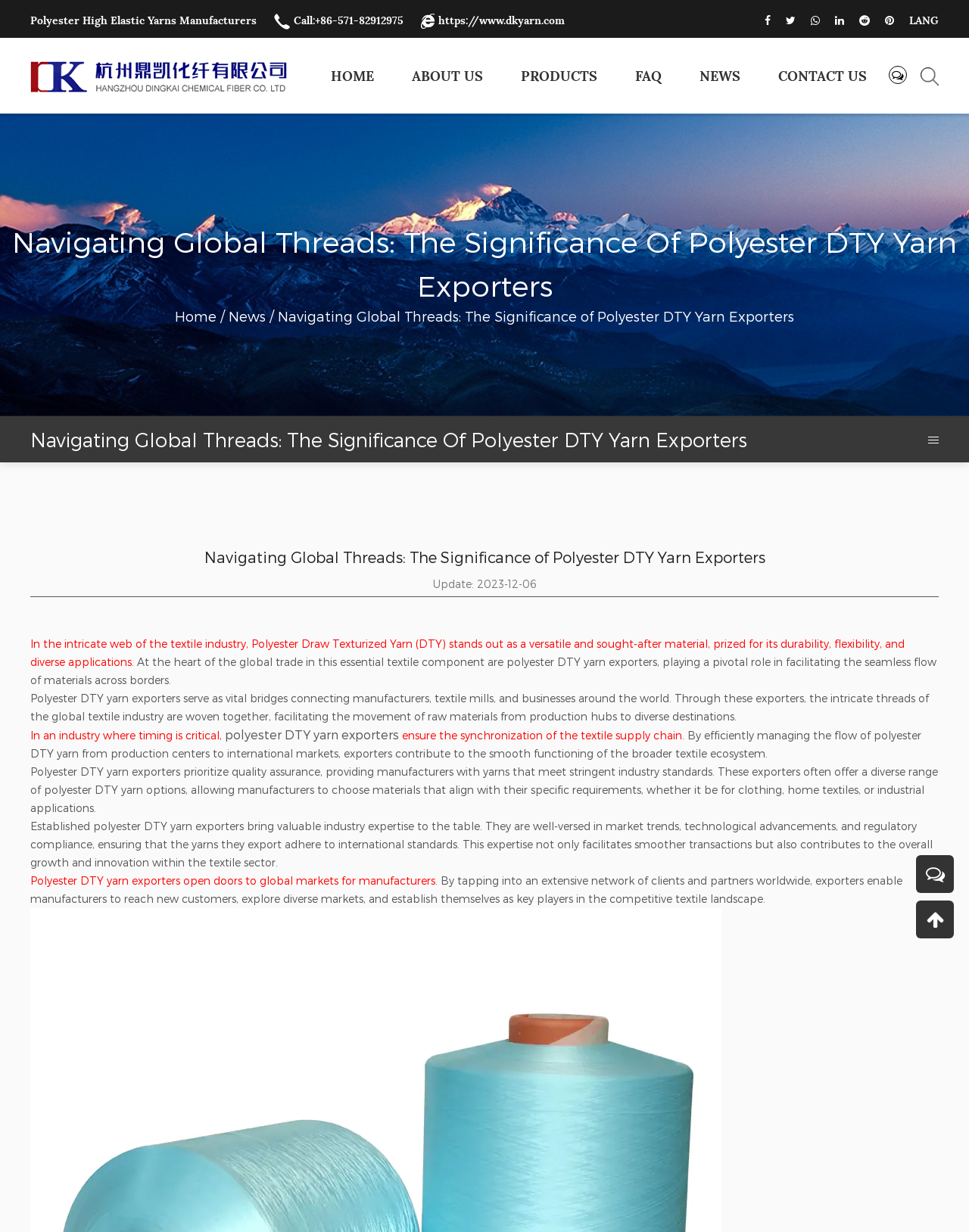Can you show the bounding box coordinates of the region to click on to complete the task described in the instruction: "Learn about Company Profile"?

[0.429, 0.09, 0.546, 0.092]